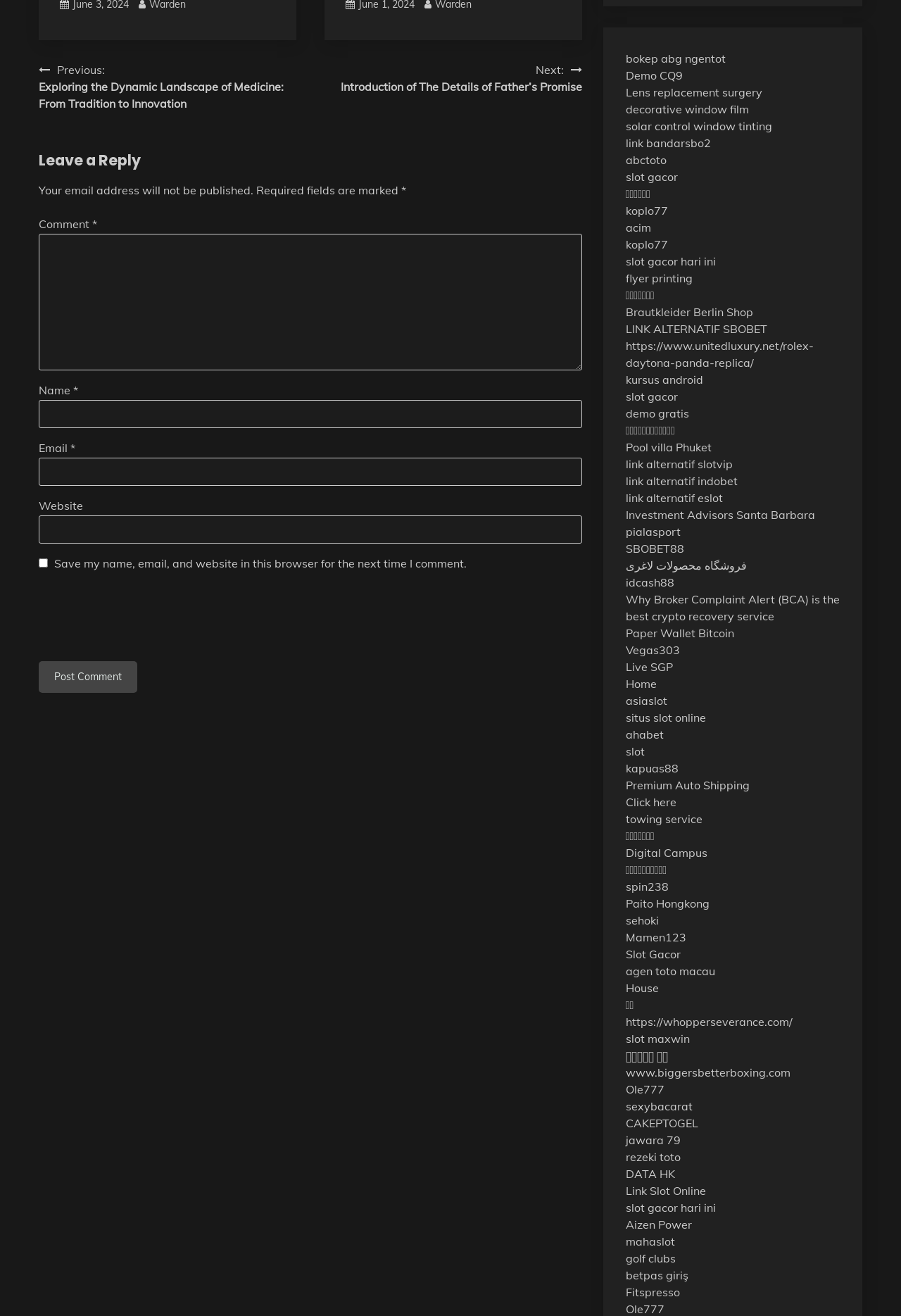What is the reCAPTCHA for?
Please provide a comprehensive answer based on the contents of the image.

The reCAPTCHA is a security feature located below the 'Post Comment' button and is used to prevent spam comments or automated scripts from submitting comments on the website. It requires users to complete a simple task, such as identifying images, to verify that they are human and not a bot.